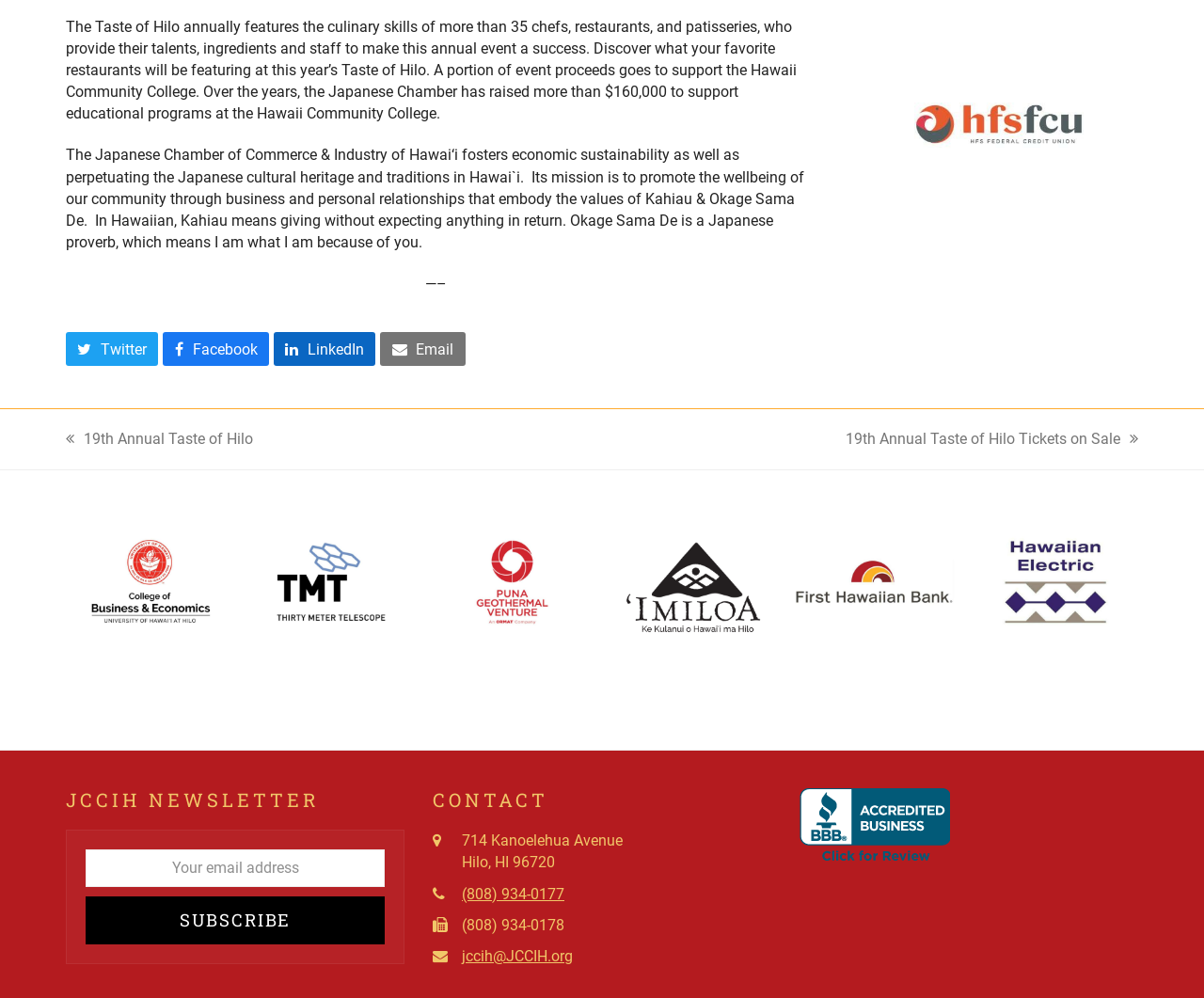Please identify the bounding box coordinates of the element that needs to be clicked to perform the following instruction: "View the next post".

[0.702, 0.429, 0.945, 0.451]